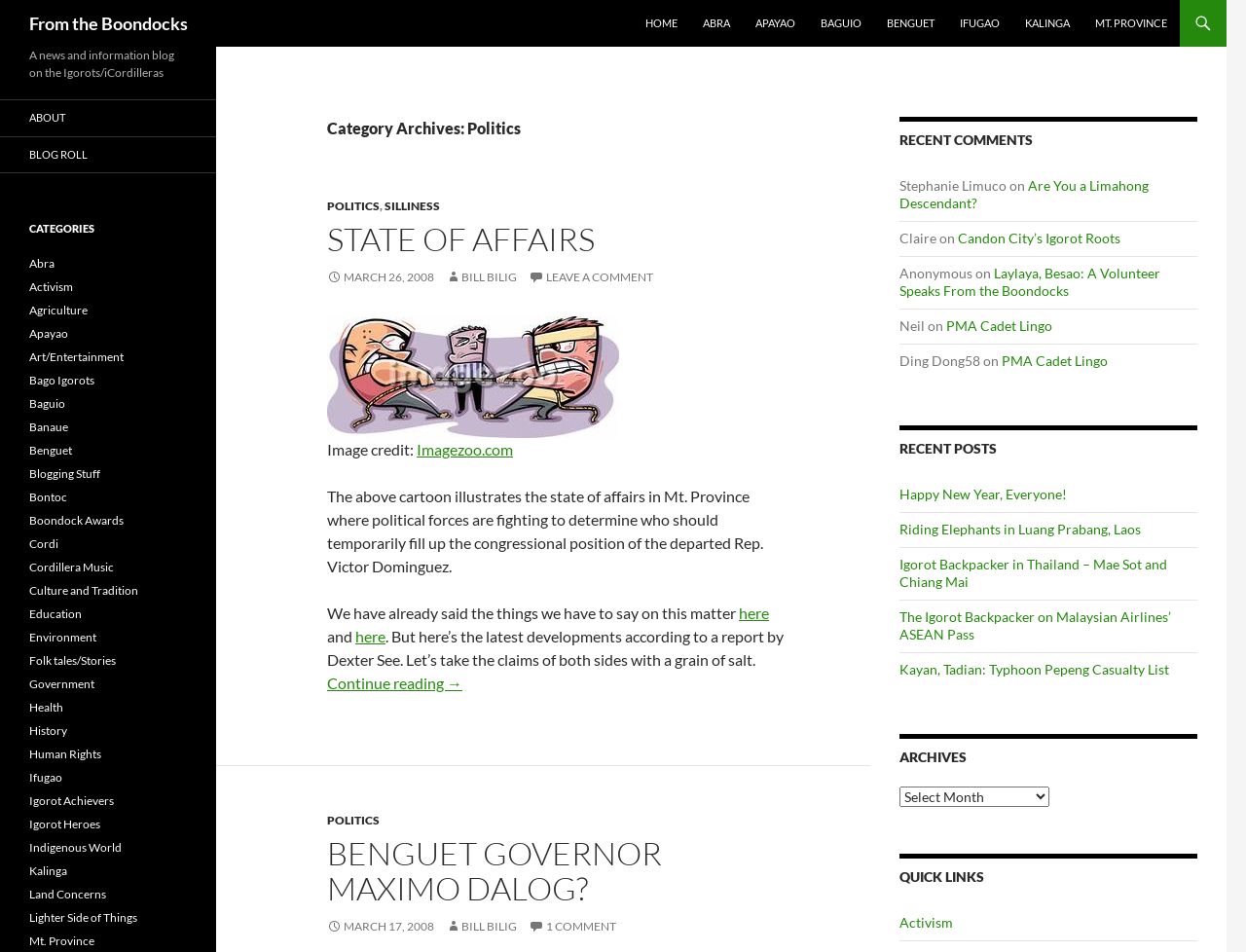Locate the bounding box coordinates of the element that should be clicked to execute the following instruction: "Click on the 'ABOUT' link".

[0.0, 0.105, 0.173, 0.143]